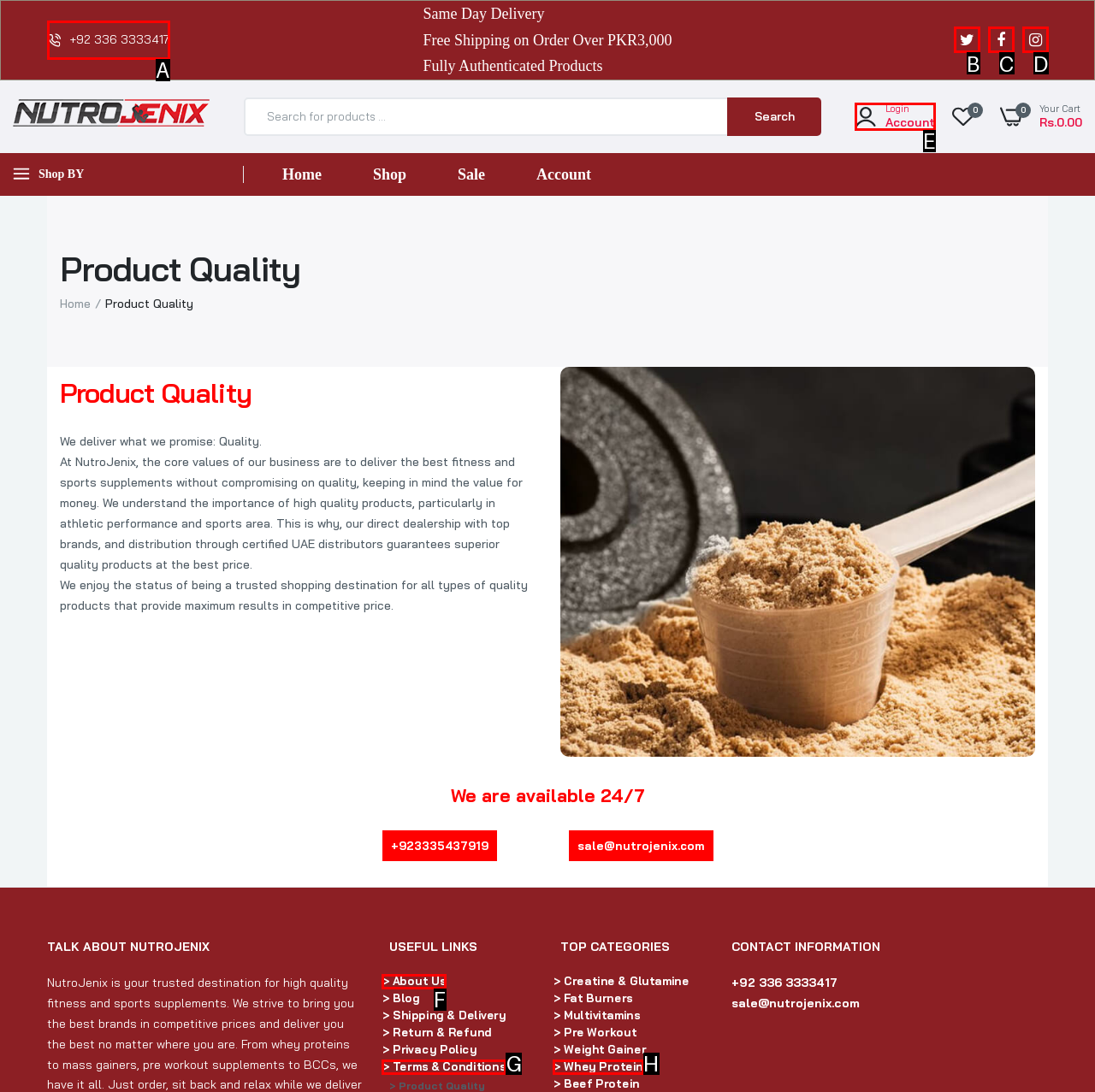Identify the option that corresponds to the description: > About Us 
Provide the letter of the matching option from the available choices directly.

F